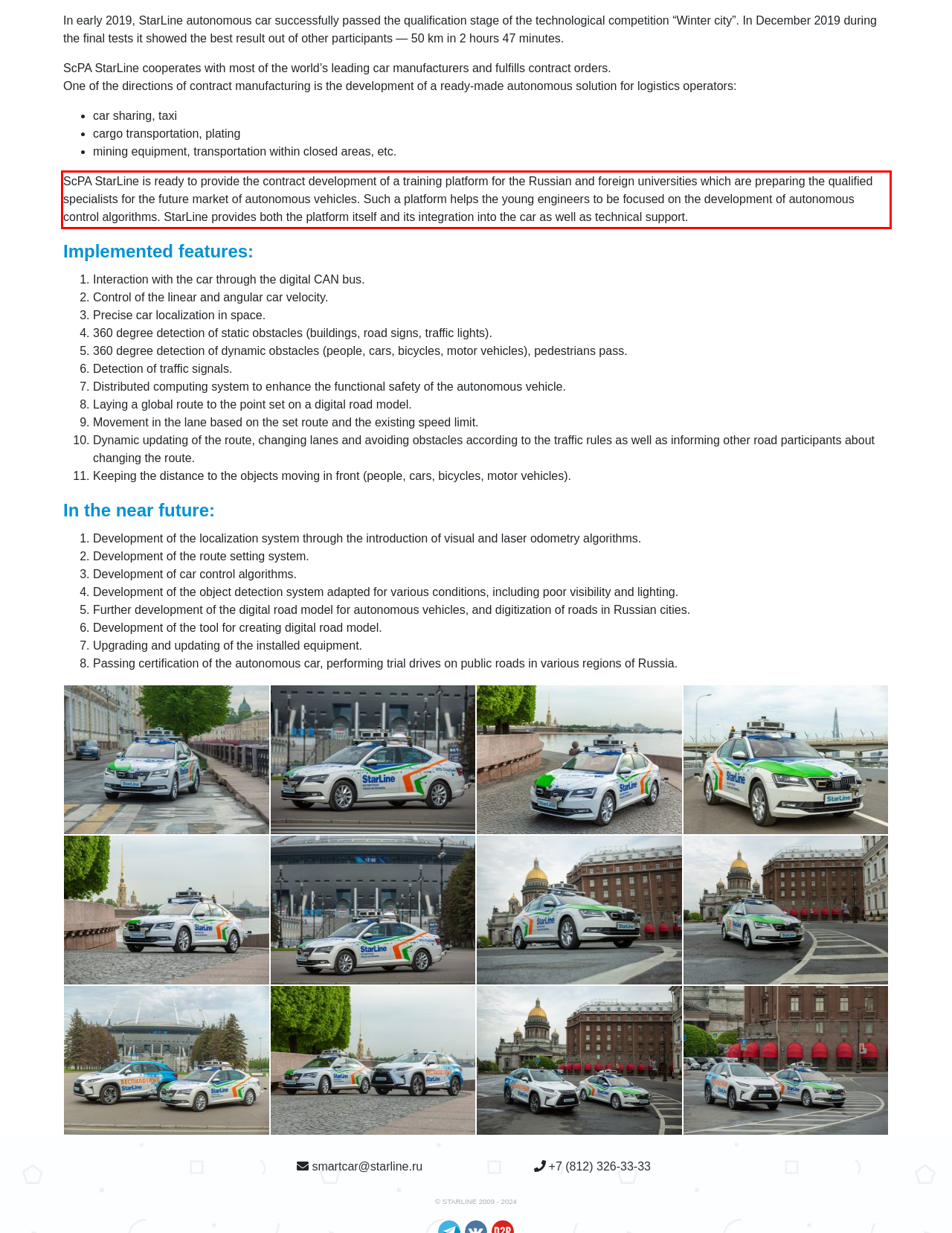Locate the red bounding box in the provided webpage screenshot and use OCR to determine the text content inside it.

ScPA StarLine is ready to provide the contract development of a training platform for the Russian and foreign universities which are preparing the qualified specialists for the future market of autonomous vehicles. Such a platform helps the young engineers to be focused on the development of autonomous control algorithms. StarLine provides both the platform itself and its integration into the car as well as technical support.